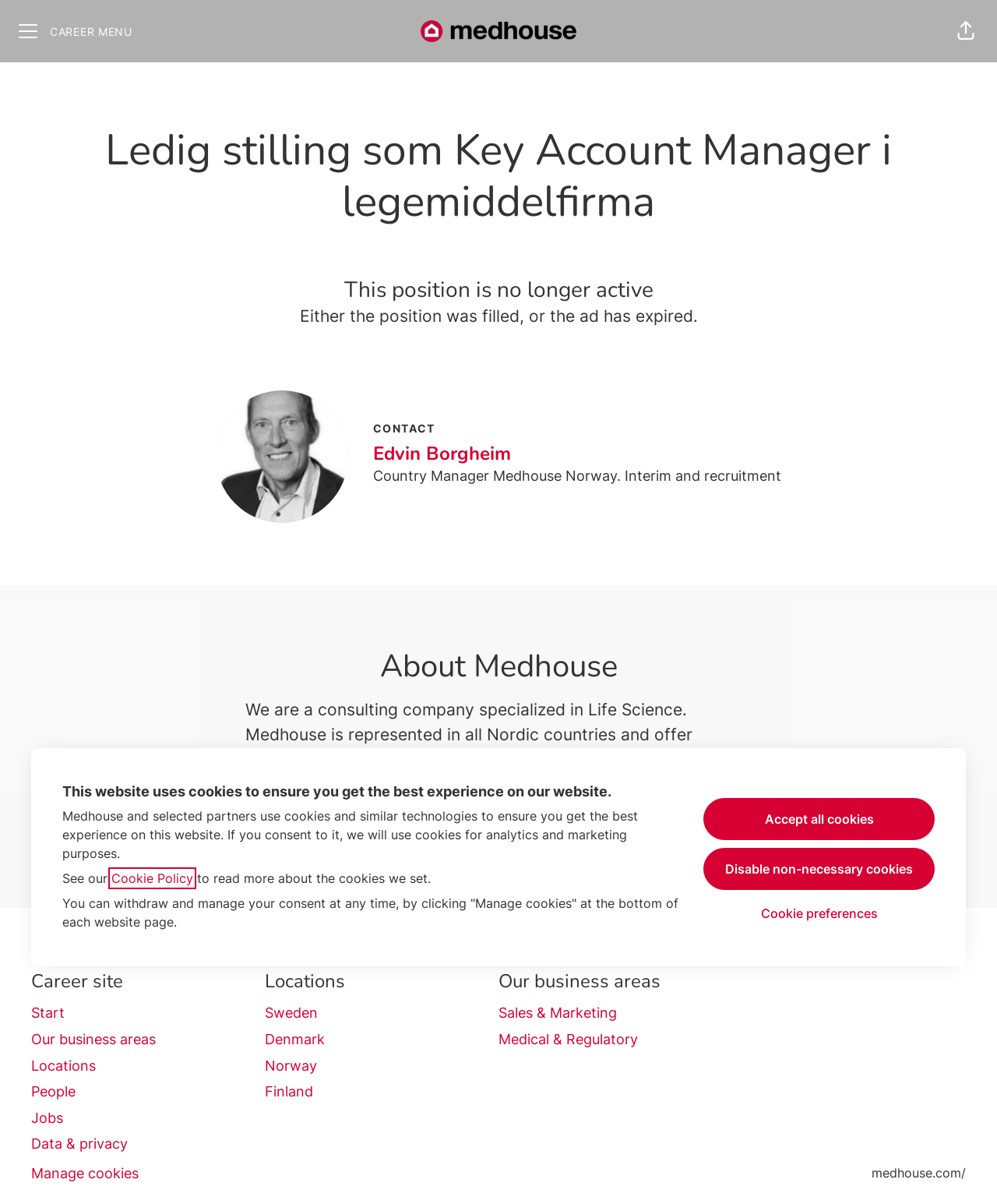Determine the bounding box coordinates of the region I should click to achieve the following instruction: "View Jobs". Ensure the bounding box coordinates are four float numbers between 0 and 1, i.e., [left, top, right, bottom].

[0.031, 0.919, 0.063, 0.938]